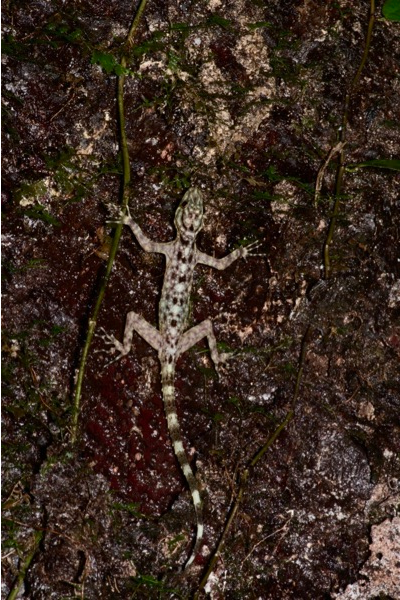What is the gecko's skin color?
Please provide a single word or phrase as the answer based on the screenshot.

Pale, mottled